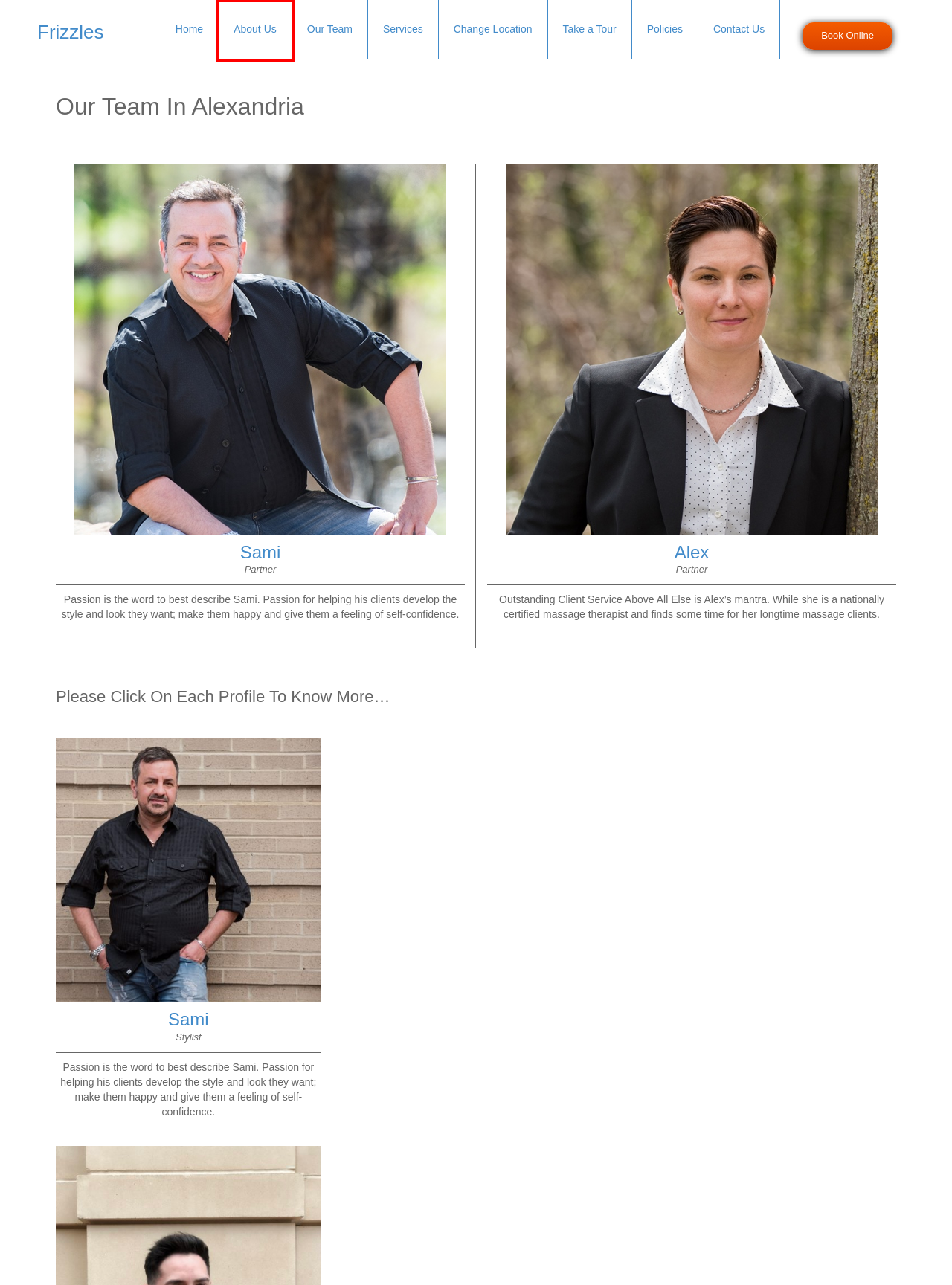You are provided with a screenshot of a webpage that includes a red rectangle bounding box. Please choose the most appropriate webpage description that matches the new webpage after clicking the element within the red bounding box. Here are the candidates:
A. Alexandria Main – Frizzles
B. Alexandria Salon – Frizzles
C. Alexandria About Us – Frizzles
D. Alex – Frizzles
E. Frizzles – Beyond a Salon
F. Alexandria Contact Us – Frizzles
G. Sami – Frizzles
H. Our Policy – Frizzles

C